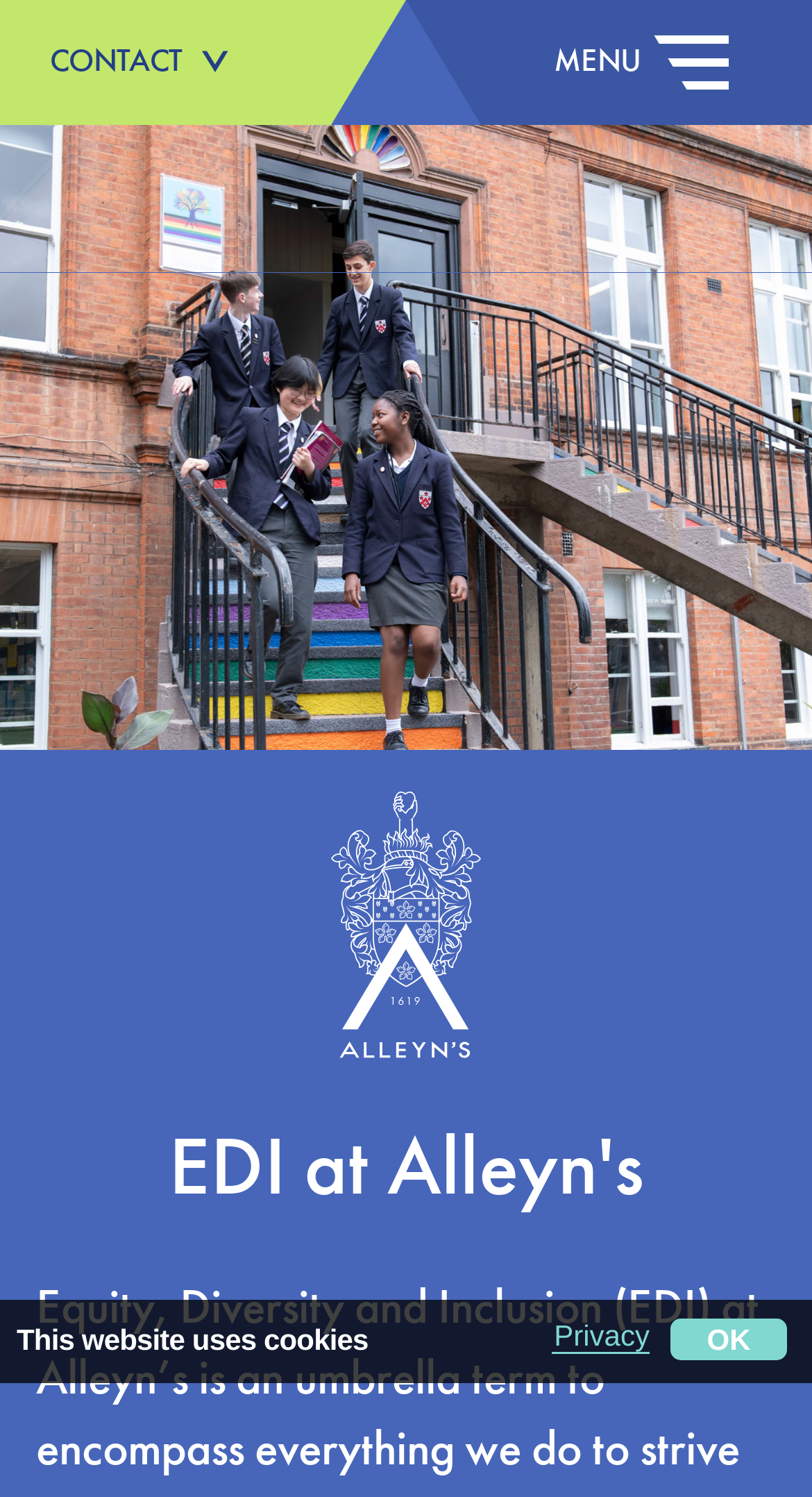Please specify the bounding box coordinates in the format (top-left x, top-left y, bottom-right x, bottom-right y), with values ranging from 0 to 1. Identify the bounding box for the UI component described as follows: Contact

[0.0, 0.0, 0.408, 0.083]